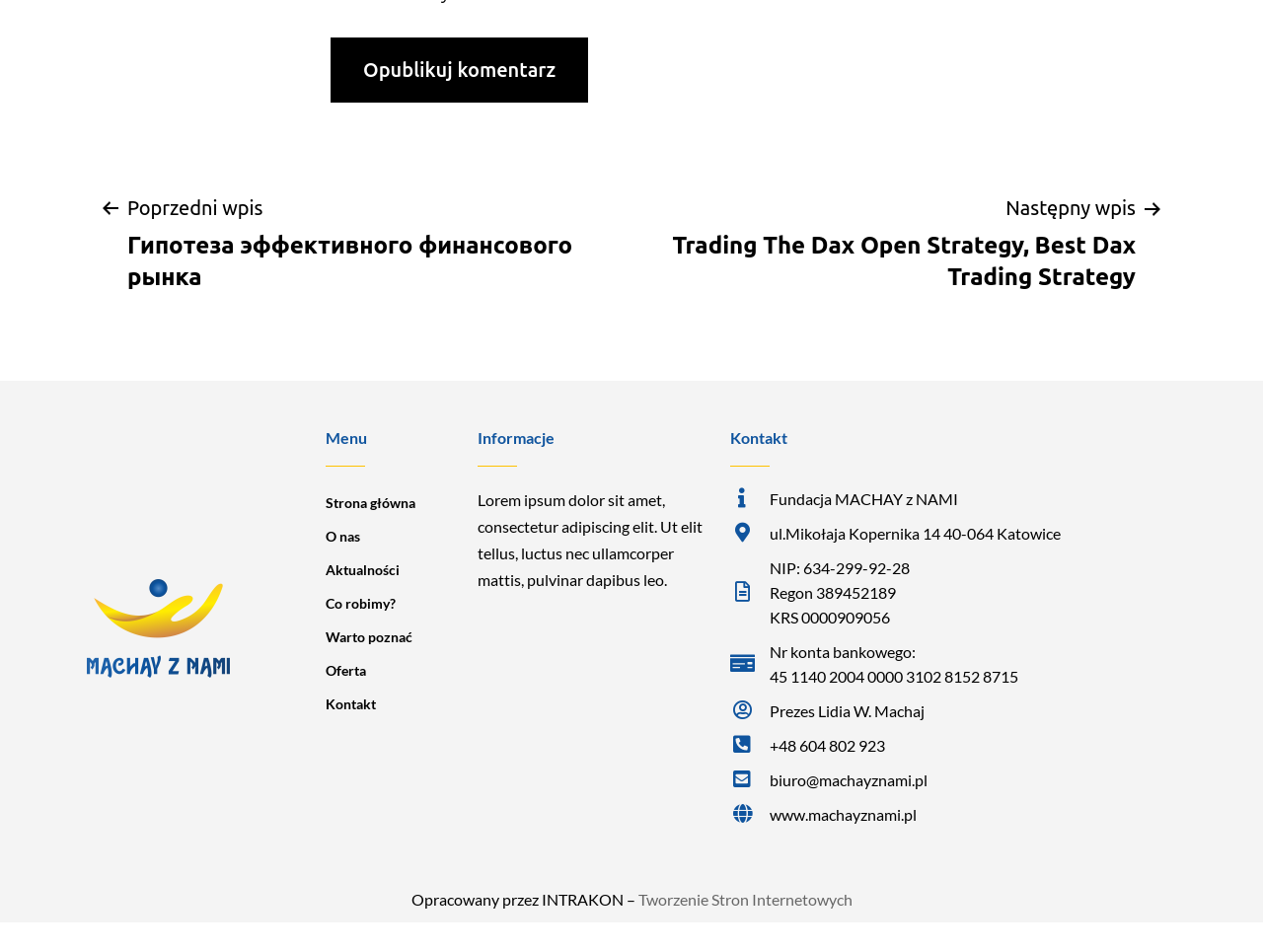Identify the bounding box coordinates for the UI element described as: "Tworzenie Stron Internetowych". The coordinates should be provided as four floats between 0 and 1: [left, top, right, bottom].

[0.503, 0.935, 0.675, 0.954]